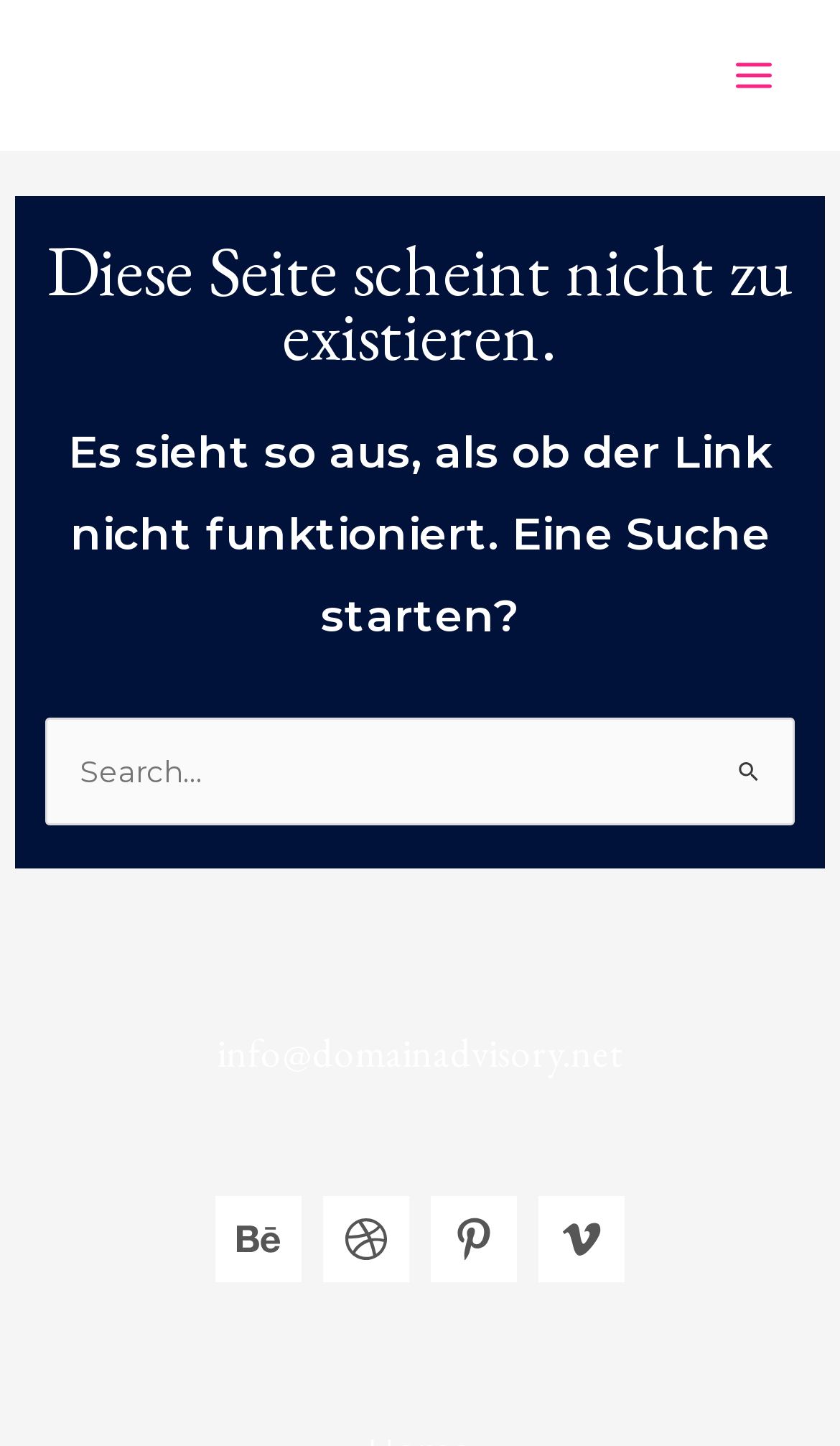Please determine the bounding box coordinates for the element that should be clicked to follow these instructions: "Visit Behance".

[0.256, 0.826, 0.359, 0.886]